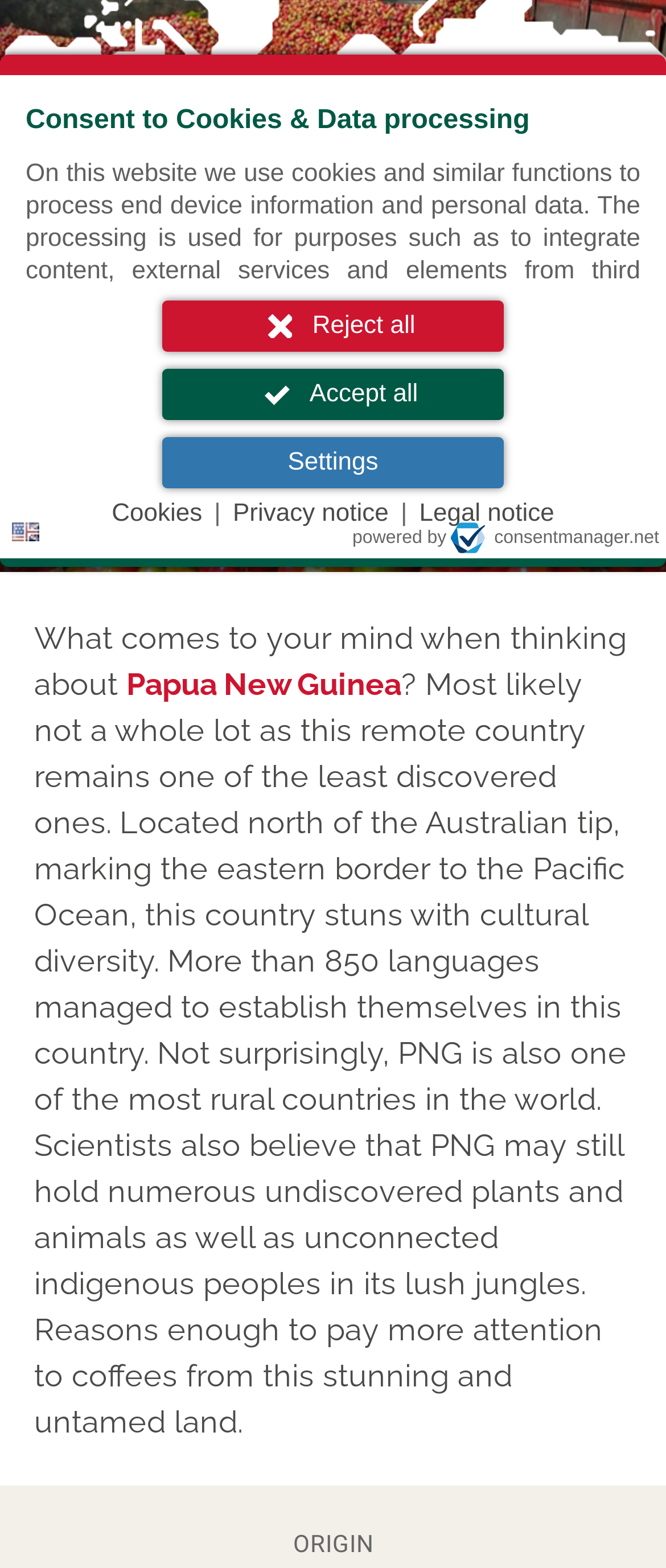Provide the bounding box coordinates of the HTML element this sentence describes: "Posted: November 30, 2023". The bounding box coordinates consist of four float numbers between 0 and 1, i.e., [left, top, right, bottom].

None